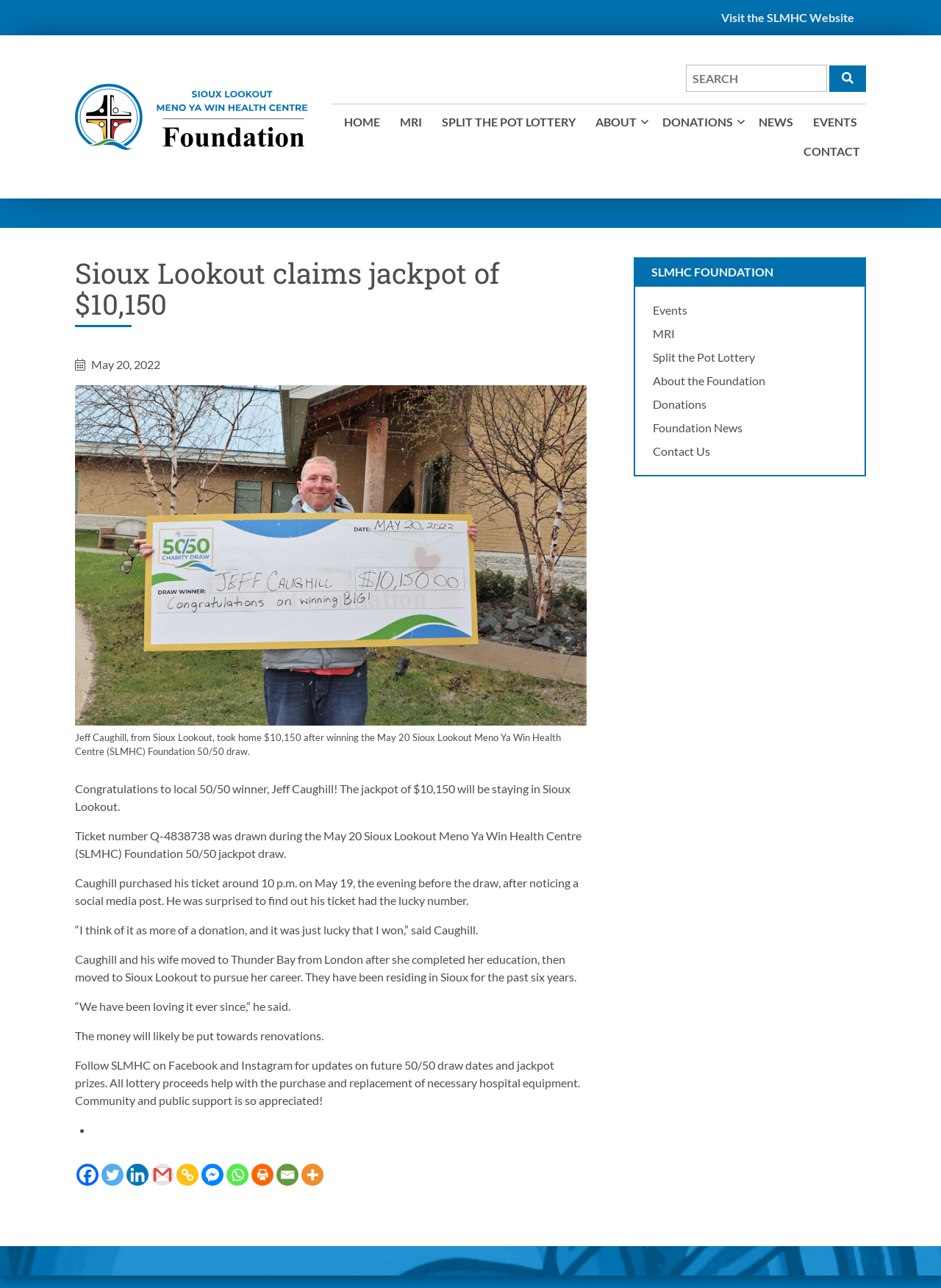Find the bounding box coordinates for the area that should be clicked to accomplish the instruction: "Go to HOME".

[0.359, 0.086, 0.41, 0.104]